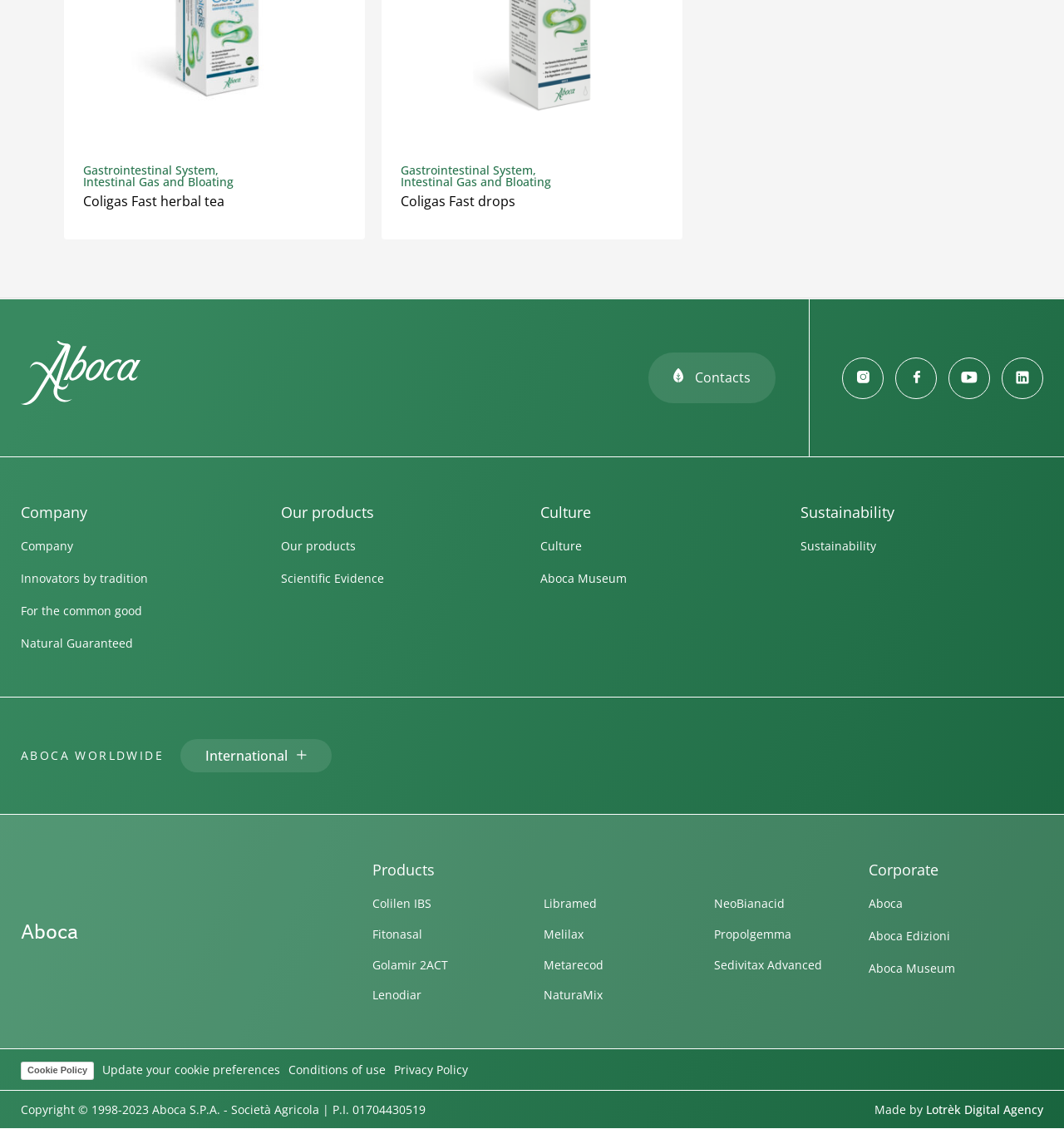Use a single word or phrase to answer the question:
What is the company name mentioned in the copyright text?

Aboca S.P.A.